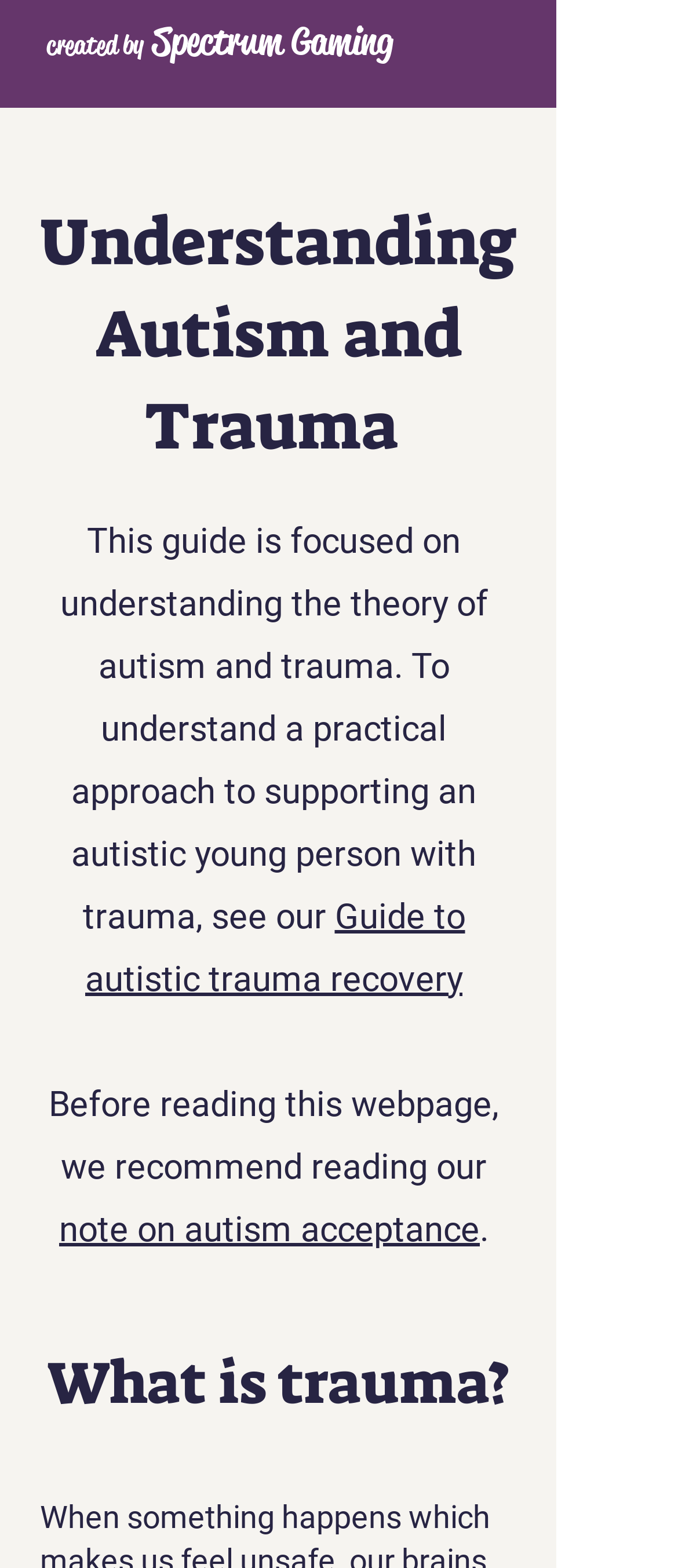Given the description: "Guide to autistic trauma recovery", determine the bounding box coordinates of the UI element. The coordinates should be formatted as four float numbers between 0 and 1, [left, top, right, bottom].

[0.126, 0.57, 0.686, 0.637]